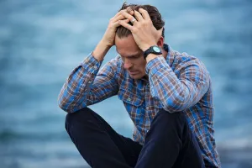What is the background of the image?
Please provide a comprehensive answer based on the details in the screenshot.

The serene background of the image is the water, which contrasts sharply with the man's inner turmoil, highlighting the complexity of feelings associated with overwhelm.